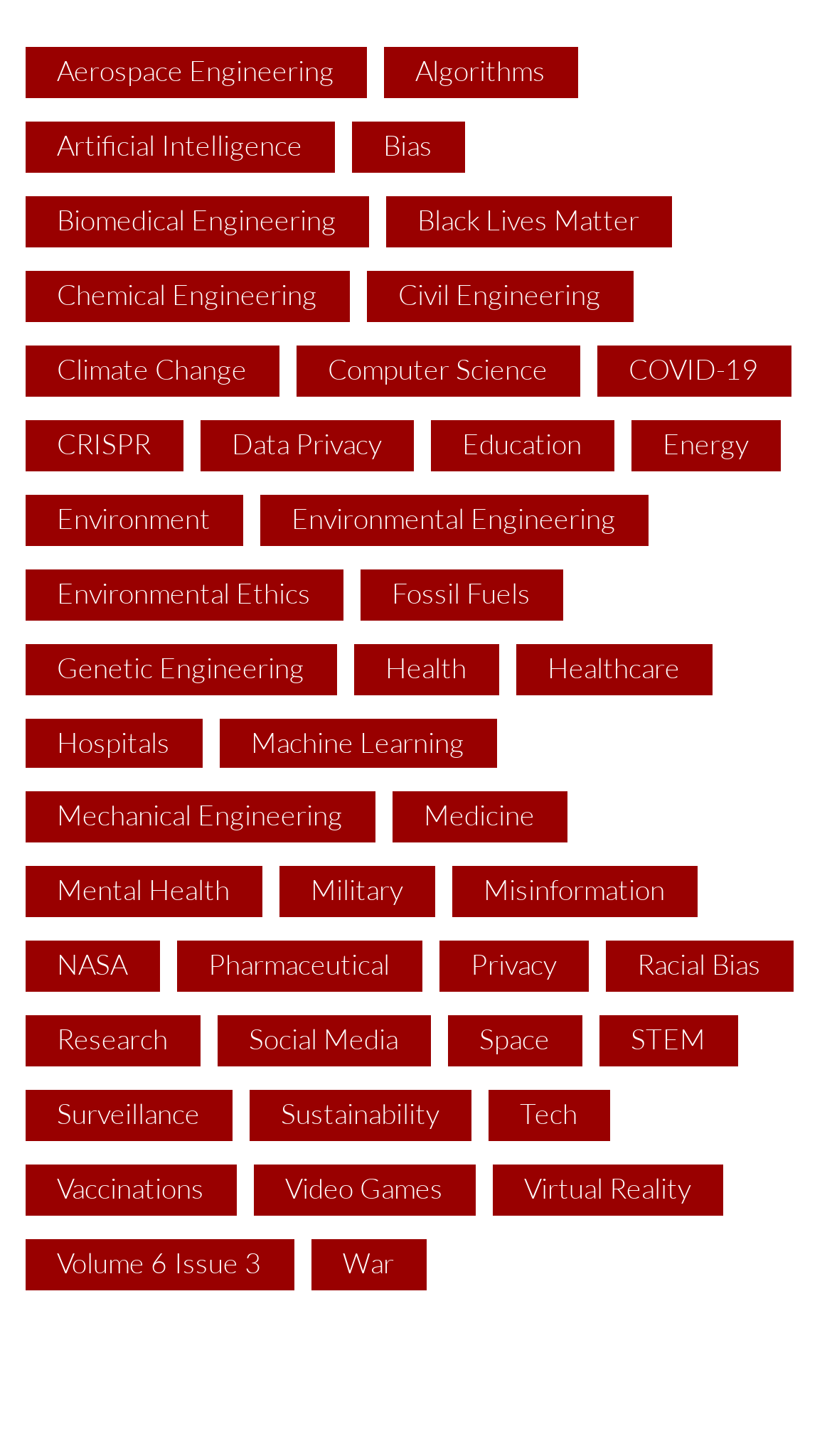Can you specify the bounding box coordinates of the area that needs to be clicked to fulfill the following instruction: "Read about COVID-19"?

[0.717, 0.237, 0.951, 0.272]